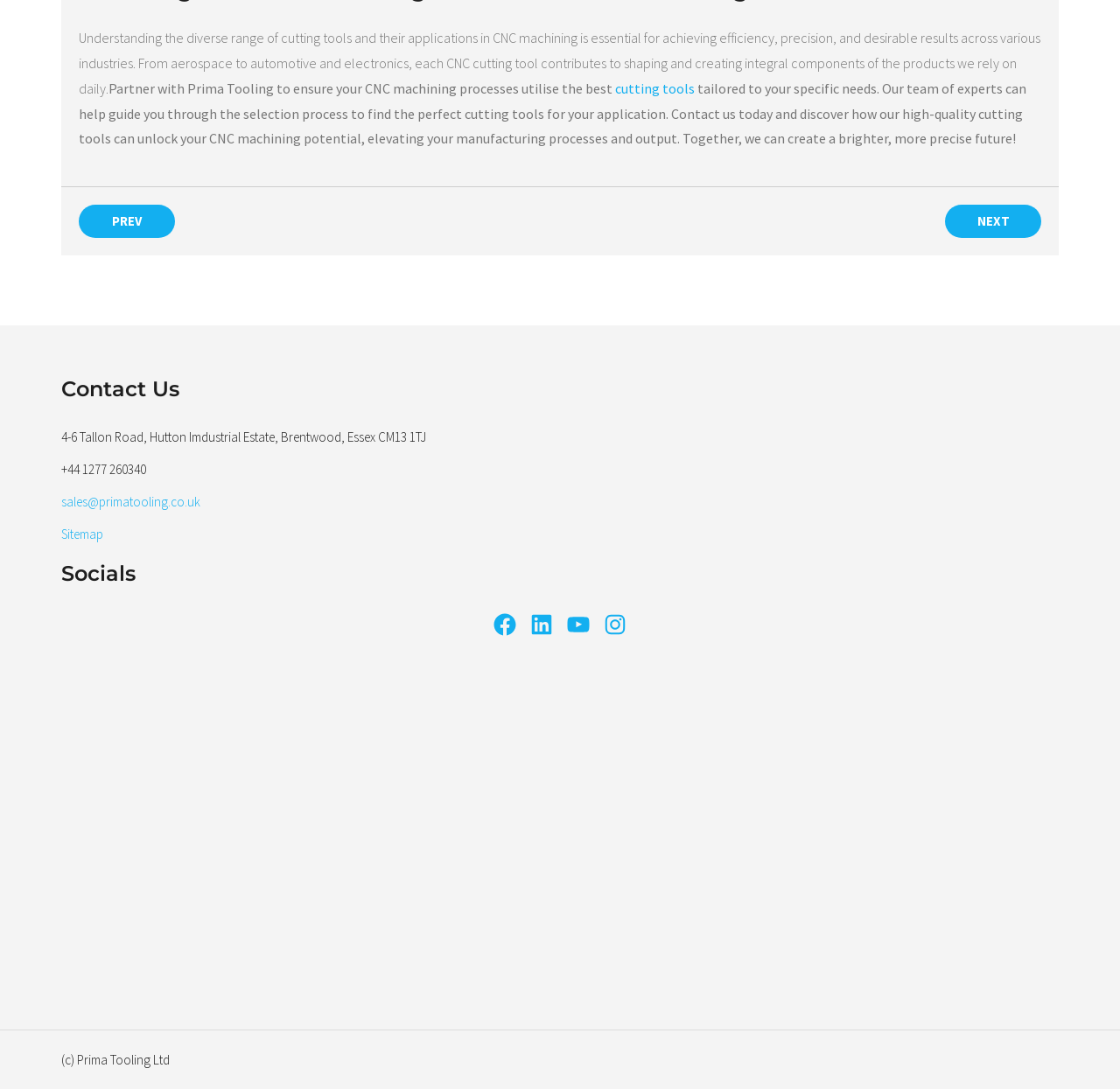Give a one-word or one-phrase response to the question: 
What is the company's email address?

sales@primatooling.co.uk